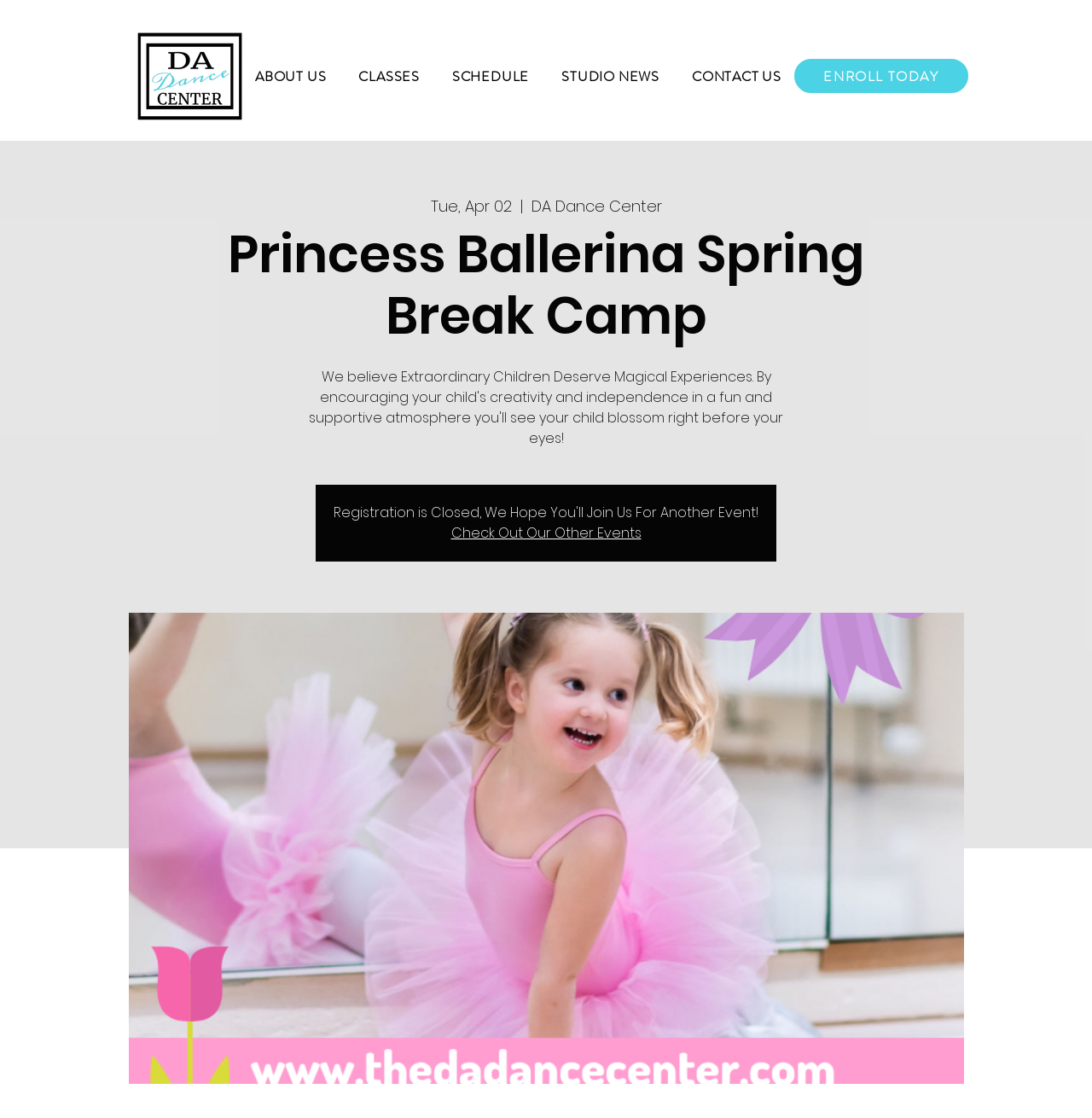Identify and generate the primary title of the webpage.

Princess Ballerina Spring Break Camp